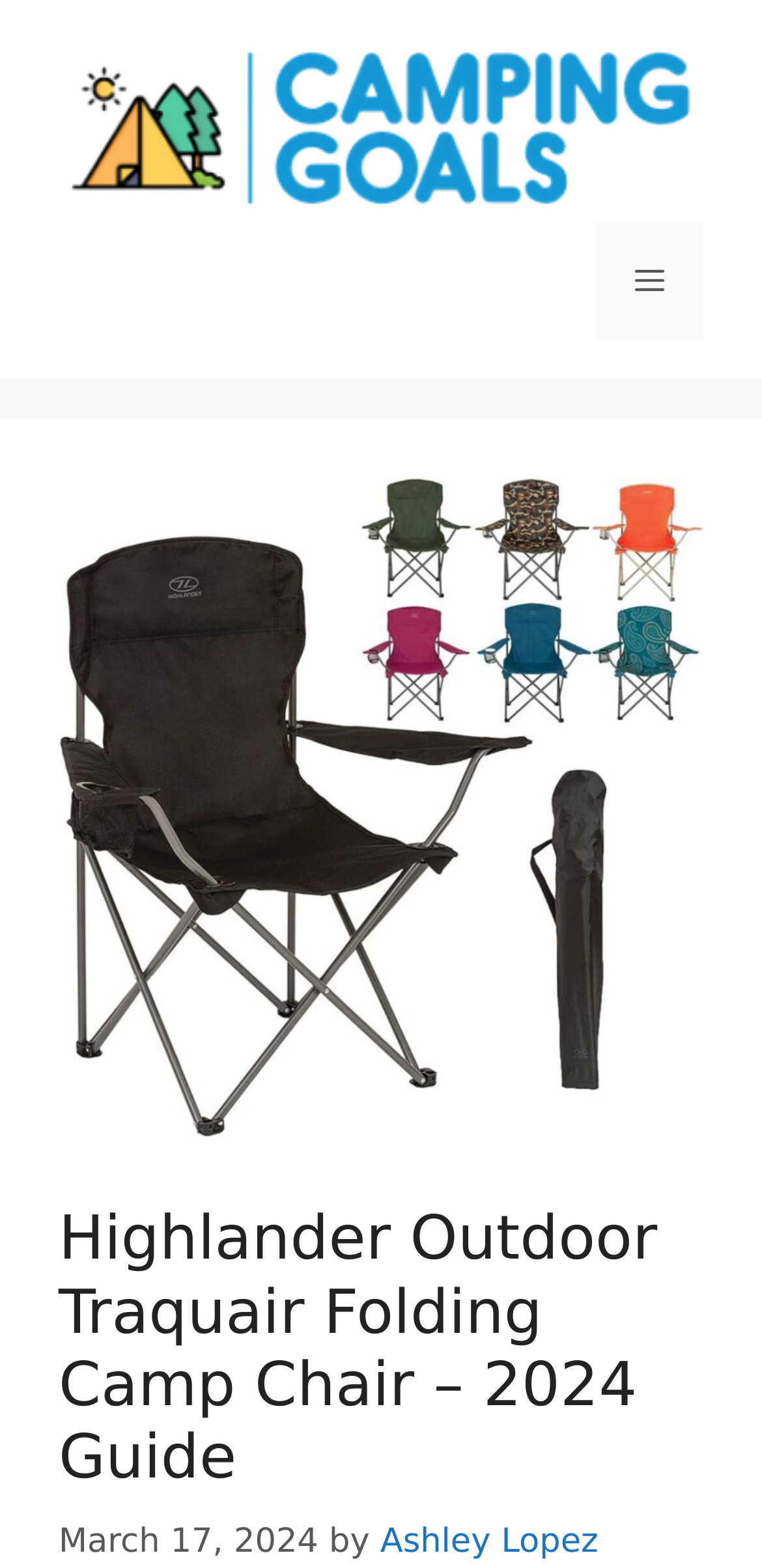What is the purpose of the button at the top right corner?
Based on the visual, give a brief answer using one word or a short phrase.

Menu